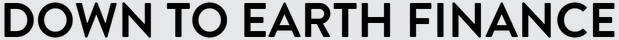What is the likely context of the image?
Based on the image, answer the question with as much detail as possible.

The image is likely positioned within a context that relates to financial education or personal finance management, as the prominent text 'DOWN TO EARTH FINANCE' suggests a focus on practical and accessible financial advice. The design and tone of the image also support this context, as they aim to engage viewers looking for relatable and actionable financial guidance.